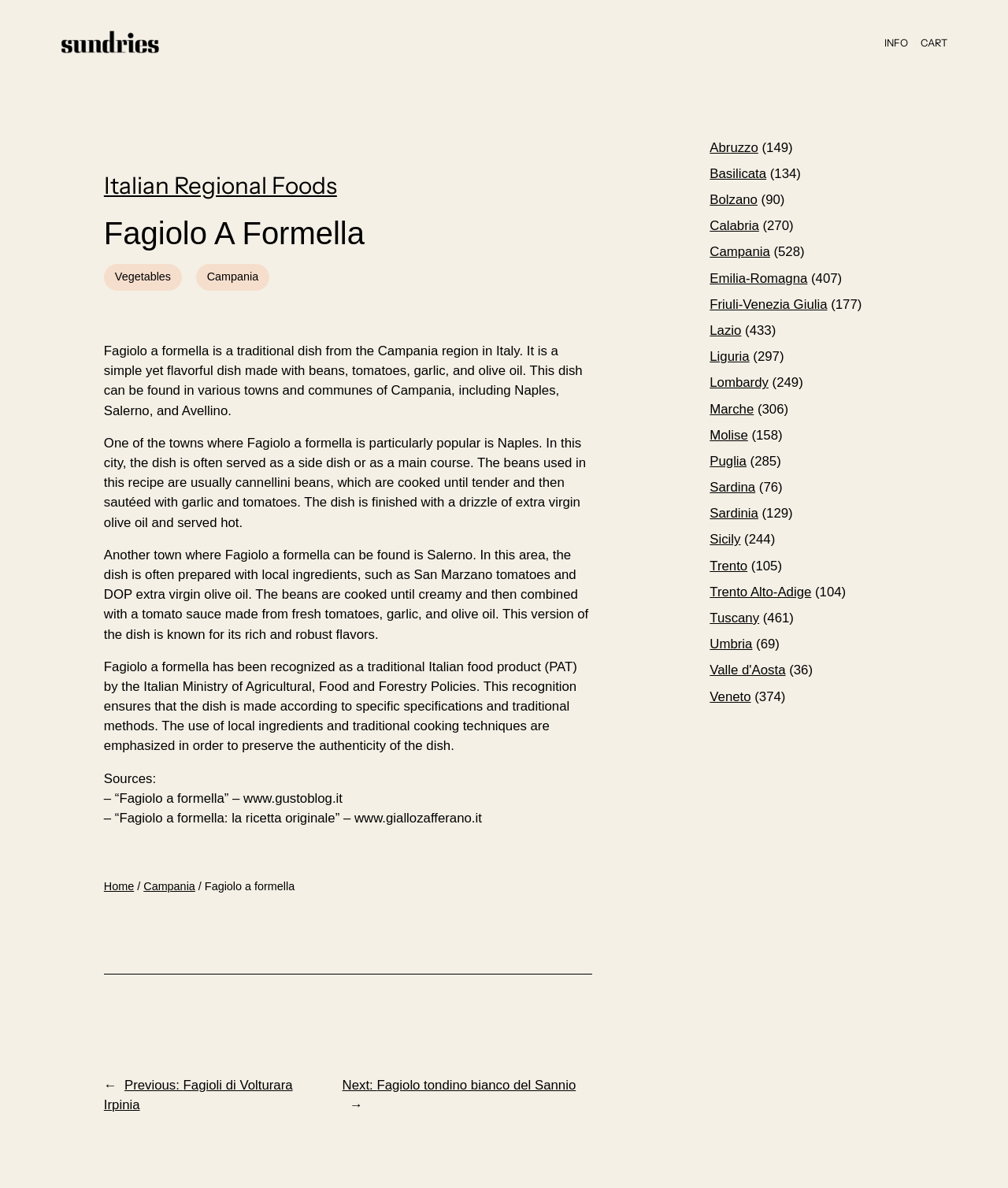Could you specify the bounding box coordinates for the clickable section to complete the following instruction: "Read about 'Fagiolo A Formella'"?

[0.103, 0.181, 0.587, 0.212]